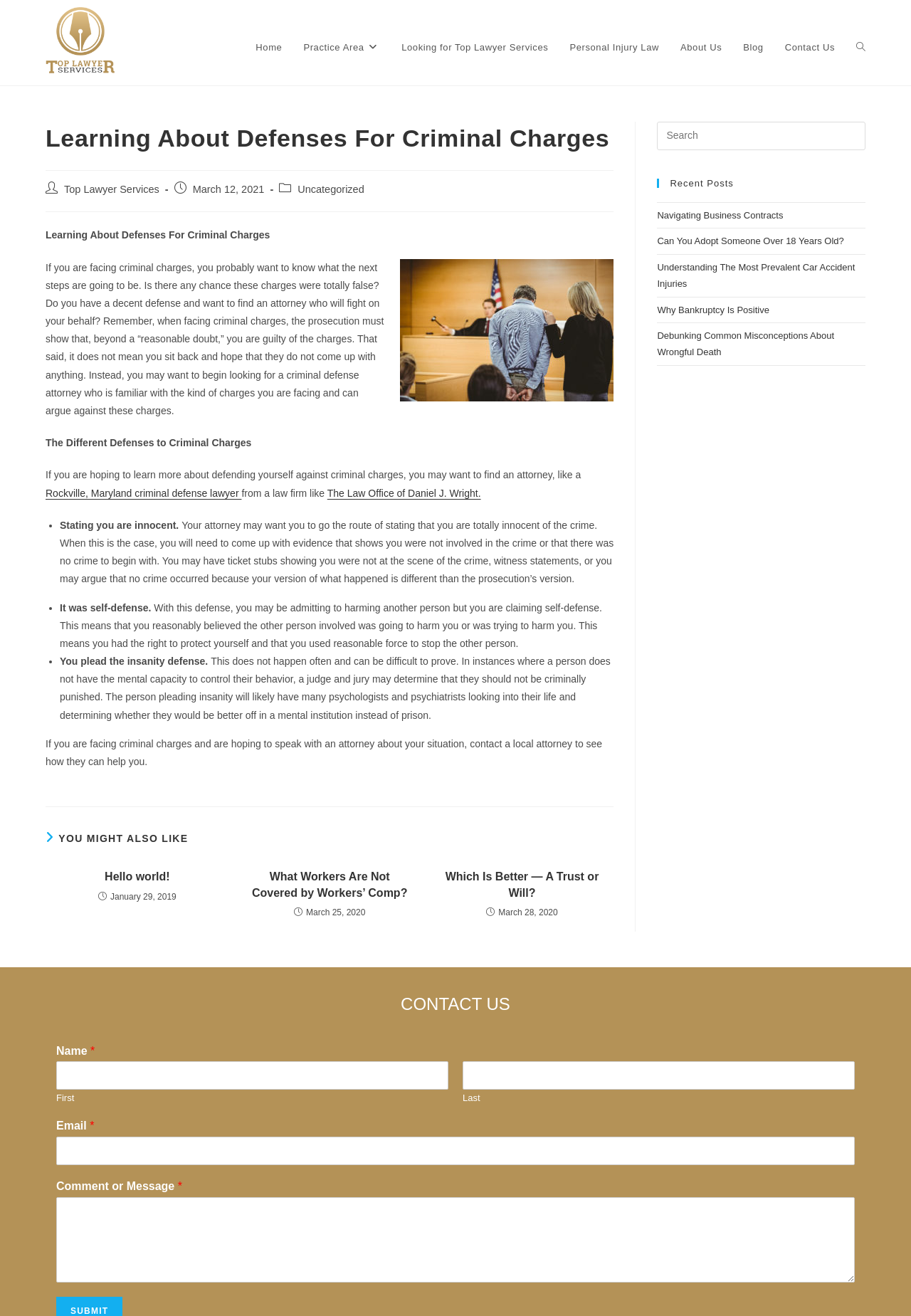Can you pinpoint the bounding box coordinates for the clickable element required for this instruction: "Enter your name"? The coordinates should be four float numbers between 0 and 1, i.e., [left, top, right, bottom].

[0.062, 0.807, 0.492, 0.828]